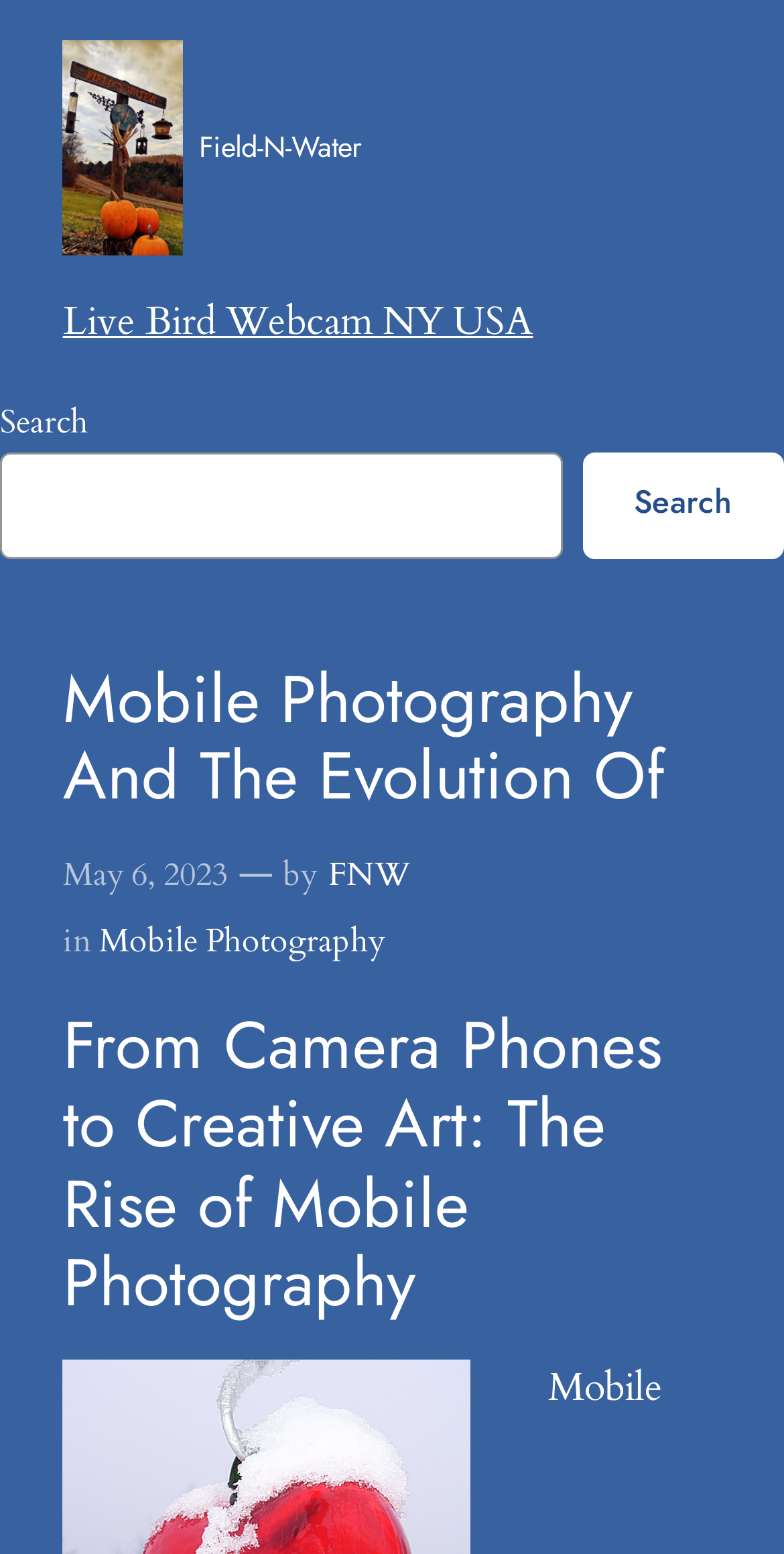Can you show the bounding box coordinates of the region to click on to complete the task described in the instruction: "Check the post date"?

[0.08, 0.548, 0.29, 0.577]